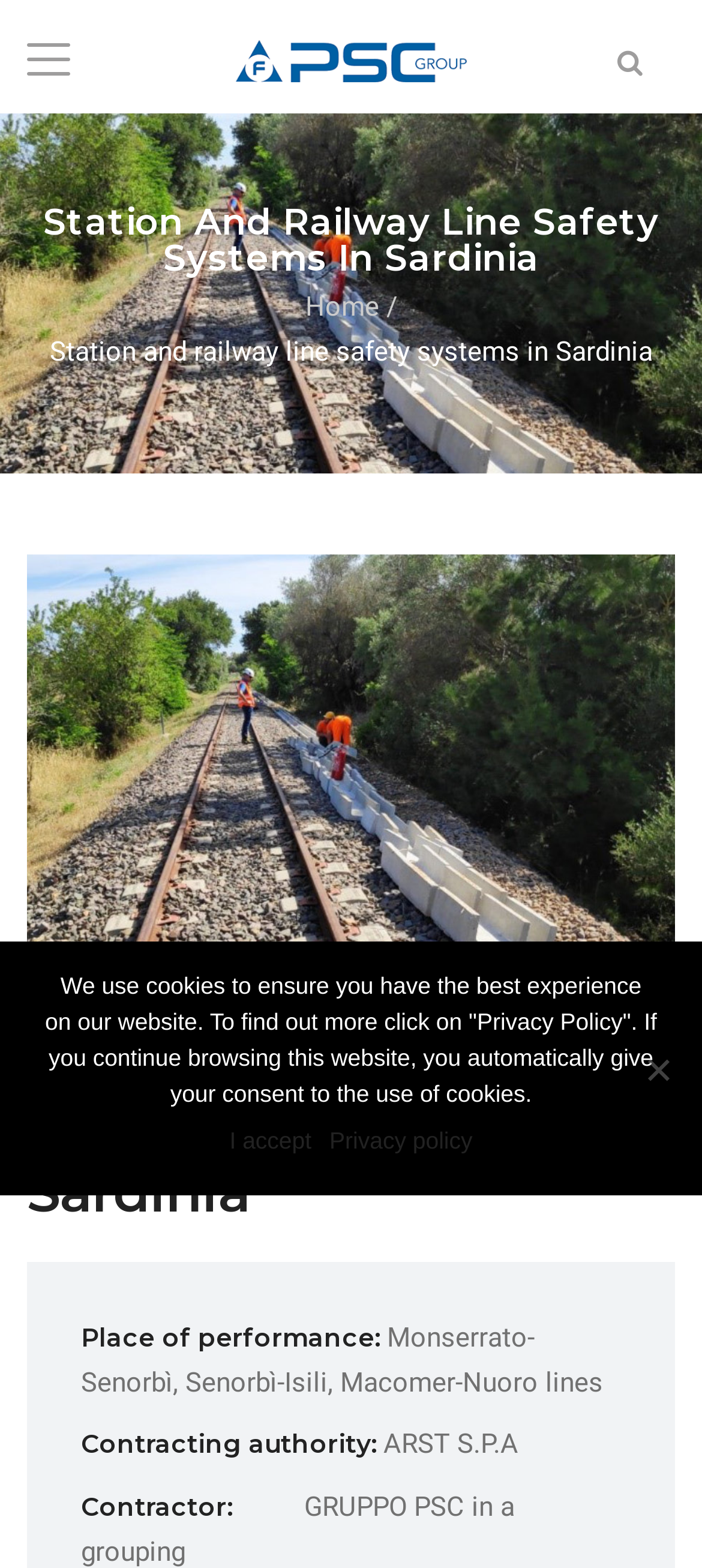Write an extensive caption that covers every aspect of the webpage.

The webpage is about "Station and Railway Line Safety Systems in Sardinia" by PSC. At the top left, there is a link with a icon, and next to it, a link with the text "PSC" accompanied by a small image of the PSC logo. Below these links, there is a main heading that reads "Station And Railway Line Safety Systems In Sardinia". 

To the right of the main heading, there are two links, "Home" and a separator. Below the main heading, there is a paragraph of text that summarizes the content of the webpage, which is about the design and implementation of command and control systems for station and line safety systems of the Monserrato - Isili, Isili - Senorbì and Macomer - Nuoro narrow gauge lines.

Below the paragraph, there is a large image that takes up most of the width of the page, likely related to the railway line safety systems. Below the image, there is another heading with the same text as the main heading. 

Further down, there are several sections of text that provide details about the project, including the place of performance, contracting authority, and contractor. The place of performance is listed as Monserrato-Senorbì, Senorbì-Isili, Macomer-Nuoro lines, the contracting authority is ARST S.P.A, and the contractor is GRUPPO PSC in a grouping.

At the bottom of the page, there is a cookie notice dialog that is not currently in focus. The dialog informs users that the website uses cookies and provides links to the privacy policy and an "I accept" button.